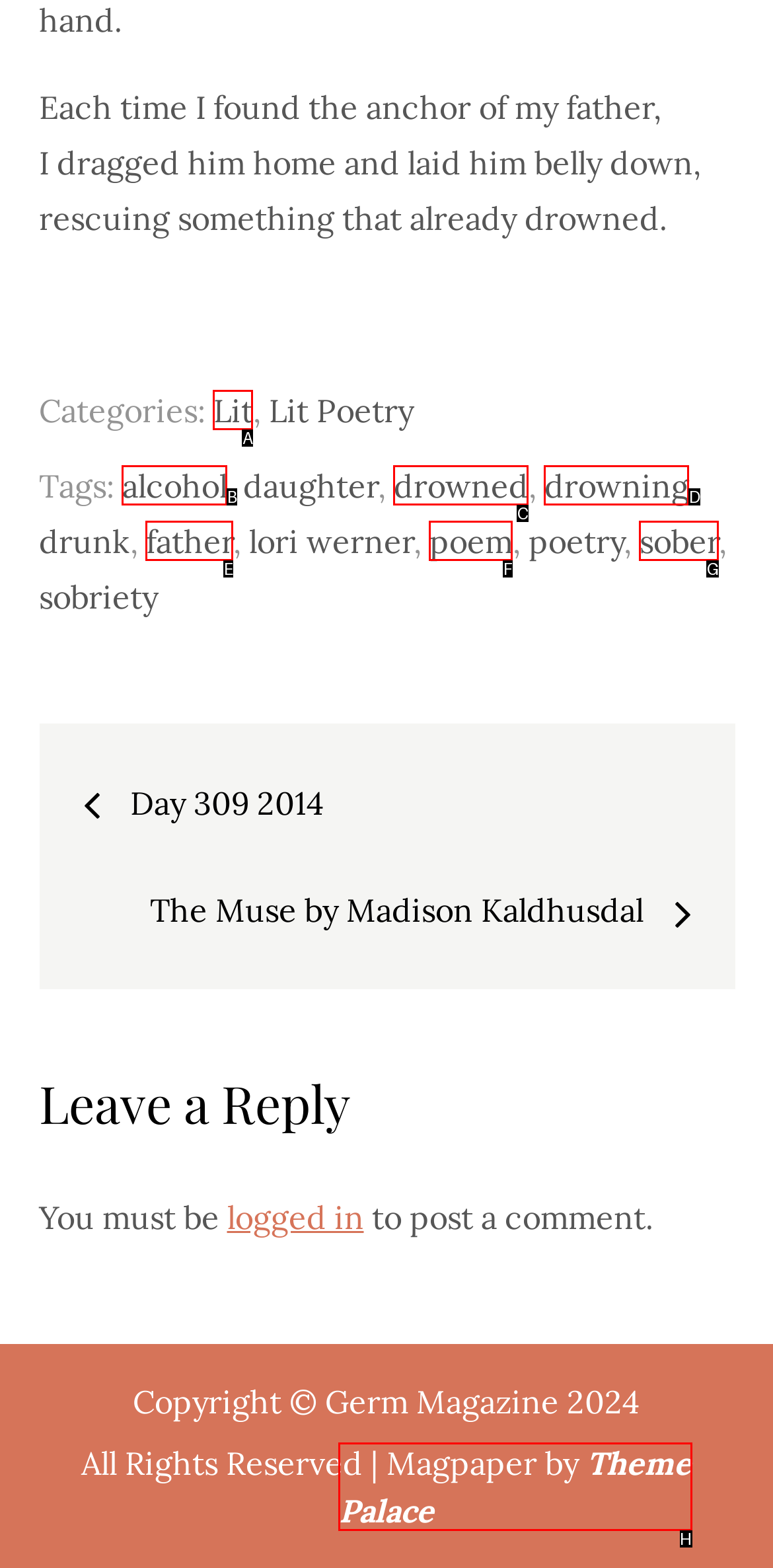Determine the letter of the element I should select to fulfill the following instruction: Visit the 'Theme Palace' website. Just provide the letter.

H